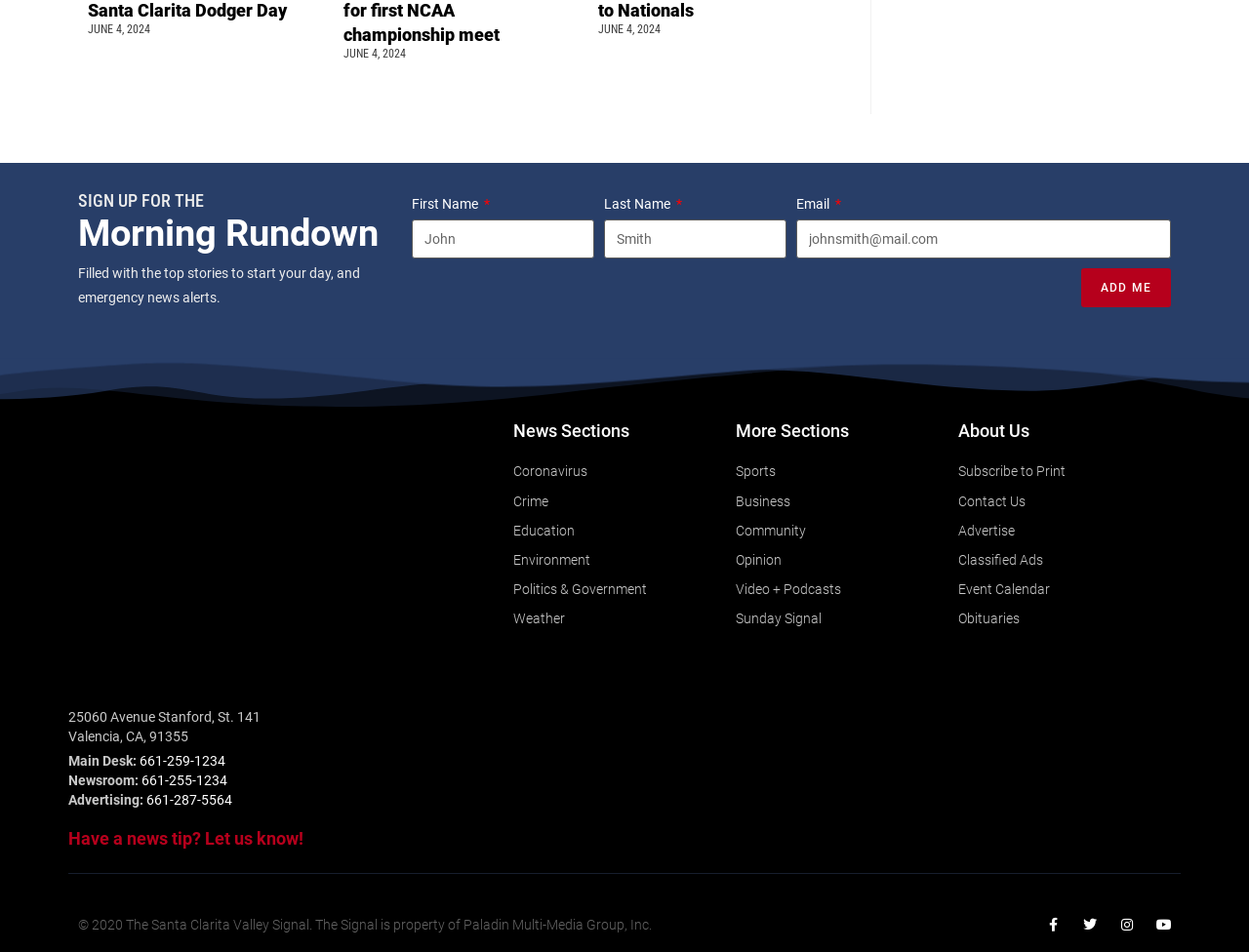What is the phone number for the newsroom?
Carefully analyze the image and provide a detailed answer to the question.

I found the phone number by looking at the static text elements at the top of the webpage, which provide contact information. The phone number for the newsroom is '661-255-1234'.